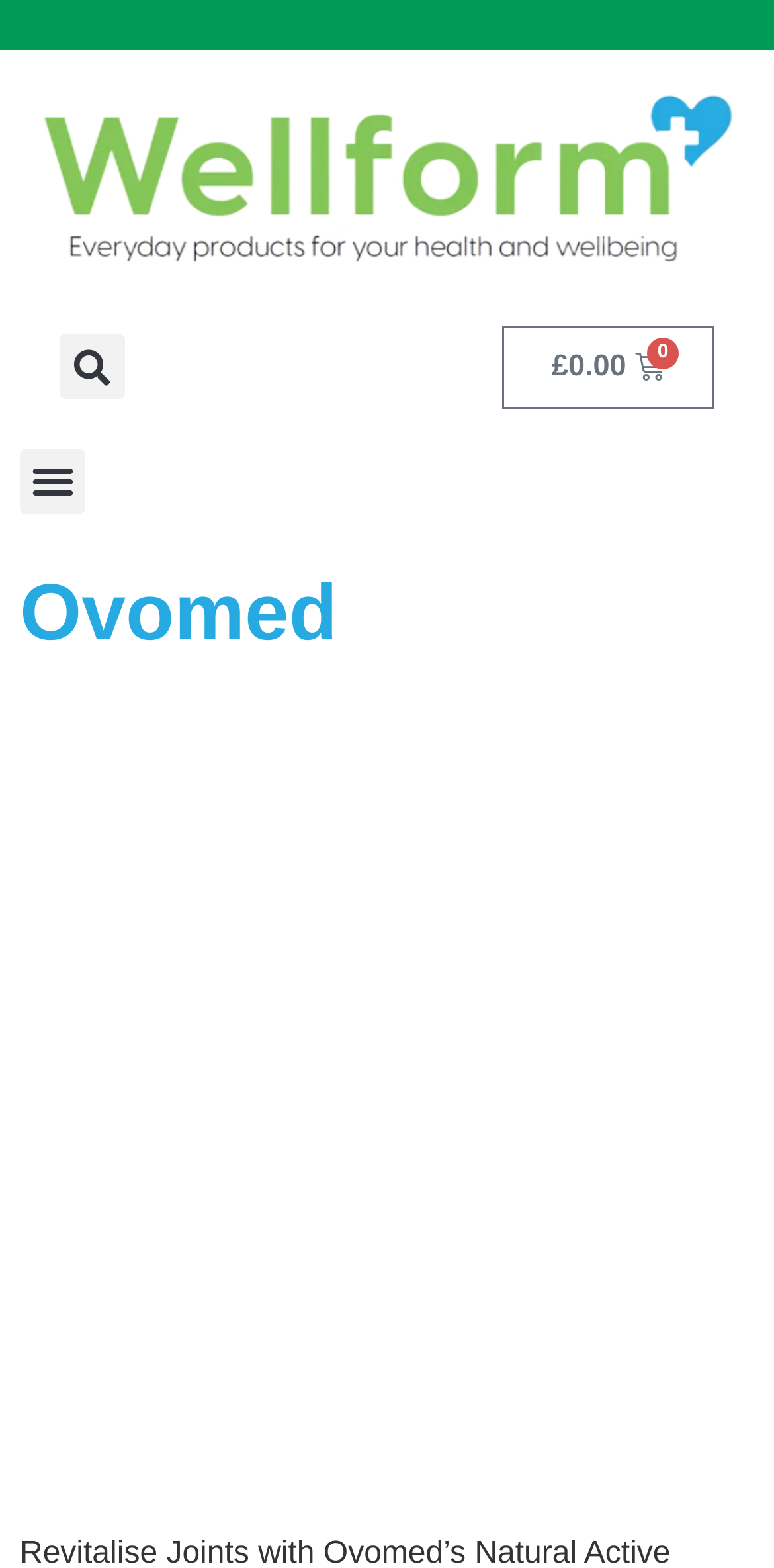Bounding box coordinates are specified in the format (top-left x, top-left y, bottom-right x, bottom-right y). All values are floating point numbers bounded between 0 and 1. Please provide the bounding box coordinate of the region this sentence describes: alt="Ovomed" title="H94207-Ovomed"

[0.026, 0.442, 0.974, 0.91]